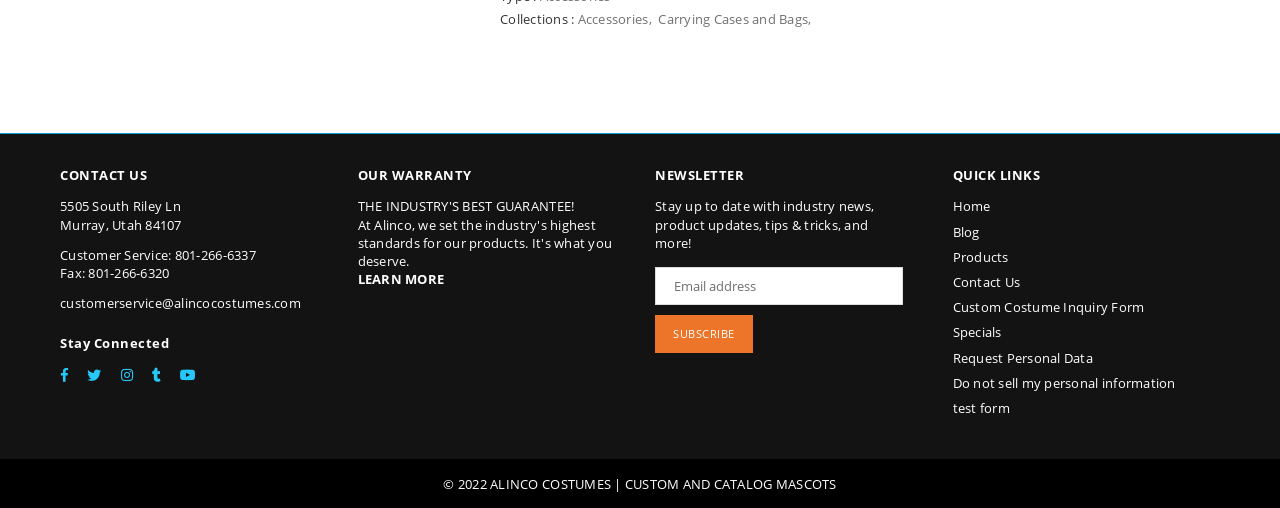What is the purpose of the 'NEWSLETTER' section?
Look at the image and respond with a one-word or short phrase answer.

To stay up to date with industry news and product updates